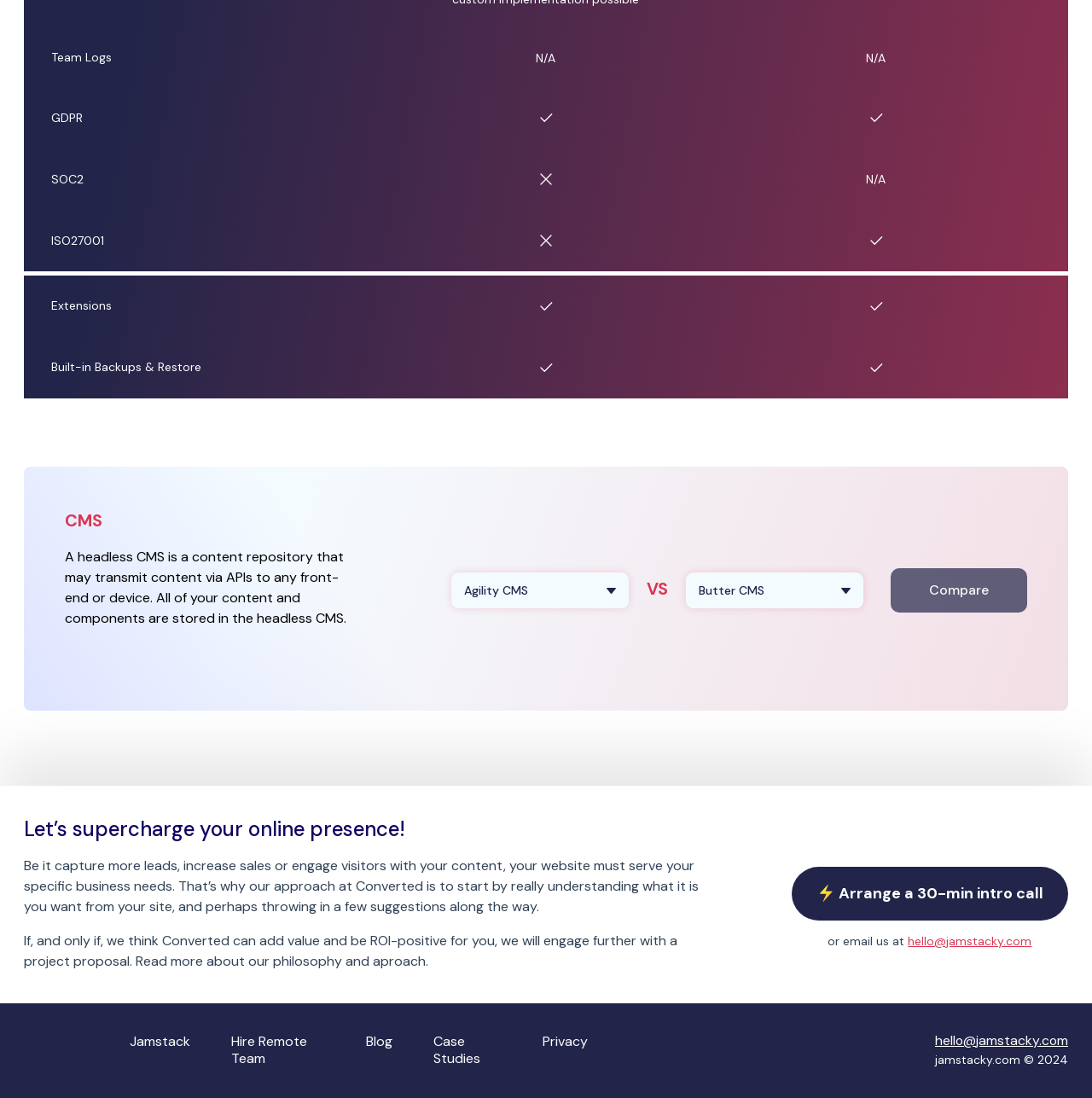Identify the bounding box of the HTML element described here: "Hire Remote Team". Provide the coordinates as four float numbers between 0 and 1: [left, top, right, bottom].

[0.212, 0.941, 0.298, 0.972]